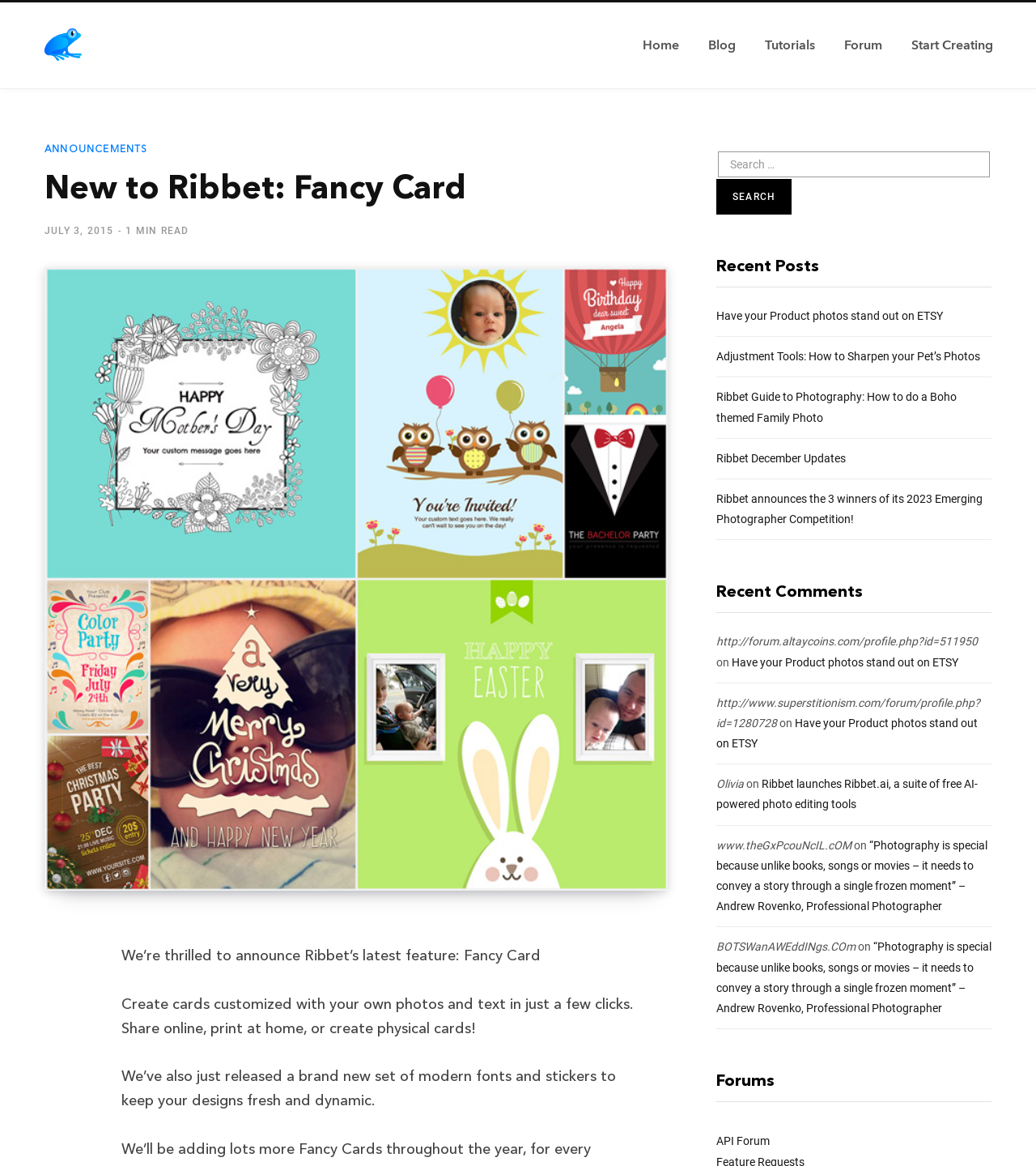Provide a brief response to the question below using a single word or phrase: 
What is the category of the blog post 'Have your Product photos stand out on ETSY'?

Recent Posts